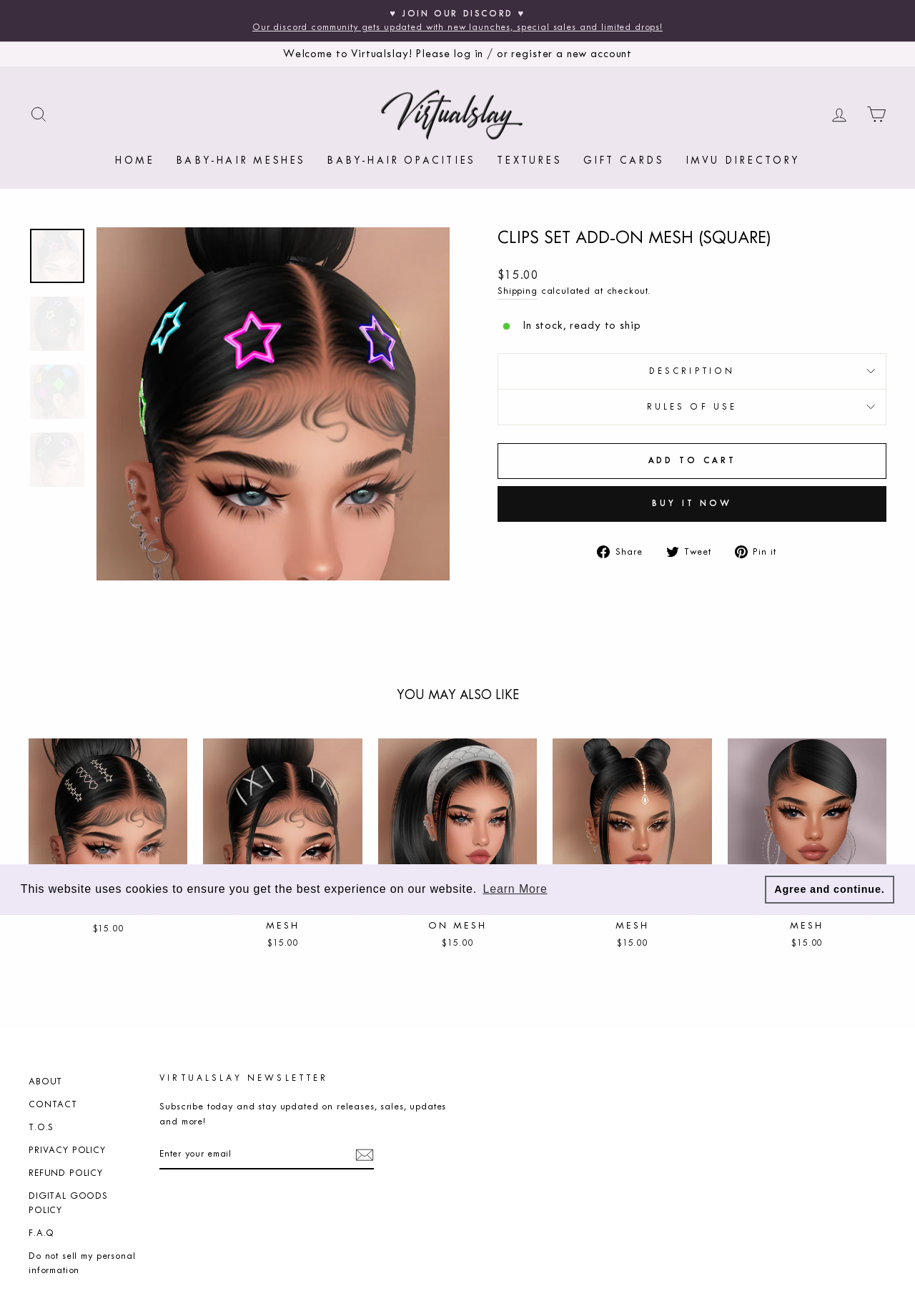Identify the bounding box for the given UI element using the description provided. Coordinates should be in the format (top-left x, top-left y, bottom-right x, bottom-right y) and must be between 0 and 1. Here is the description: PRIVACY POLICY

[0.031, 0.866, 0.116, 0.882]